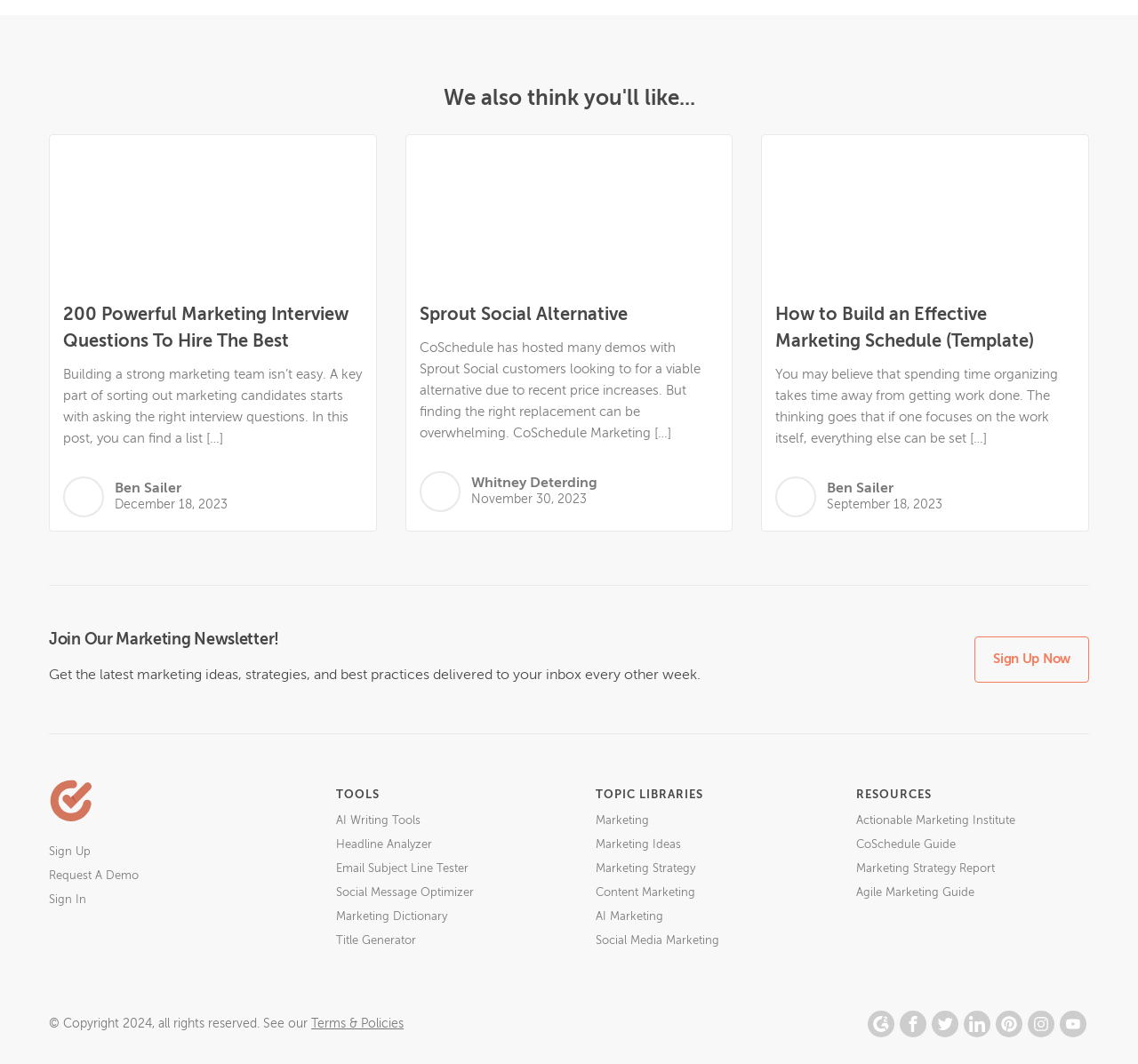Determine the bounding box coordinates for the element that should be clicked to follow this instruction: "Read the article about 200 powerful marketing interview questions". The coordinates should be given as four float numbers between 0 and 1, in the format [left, top, right, bottom].

[0.044, 0.127, 0.33, 0.499]